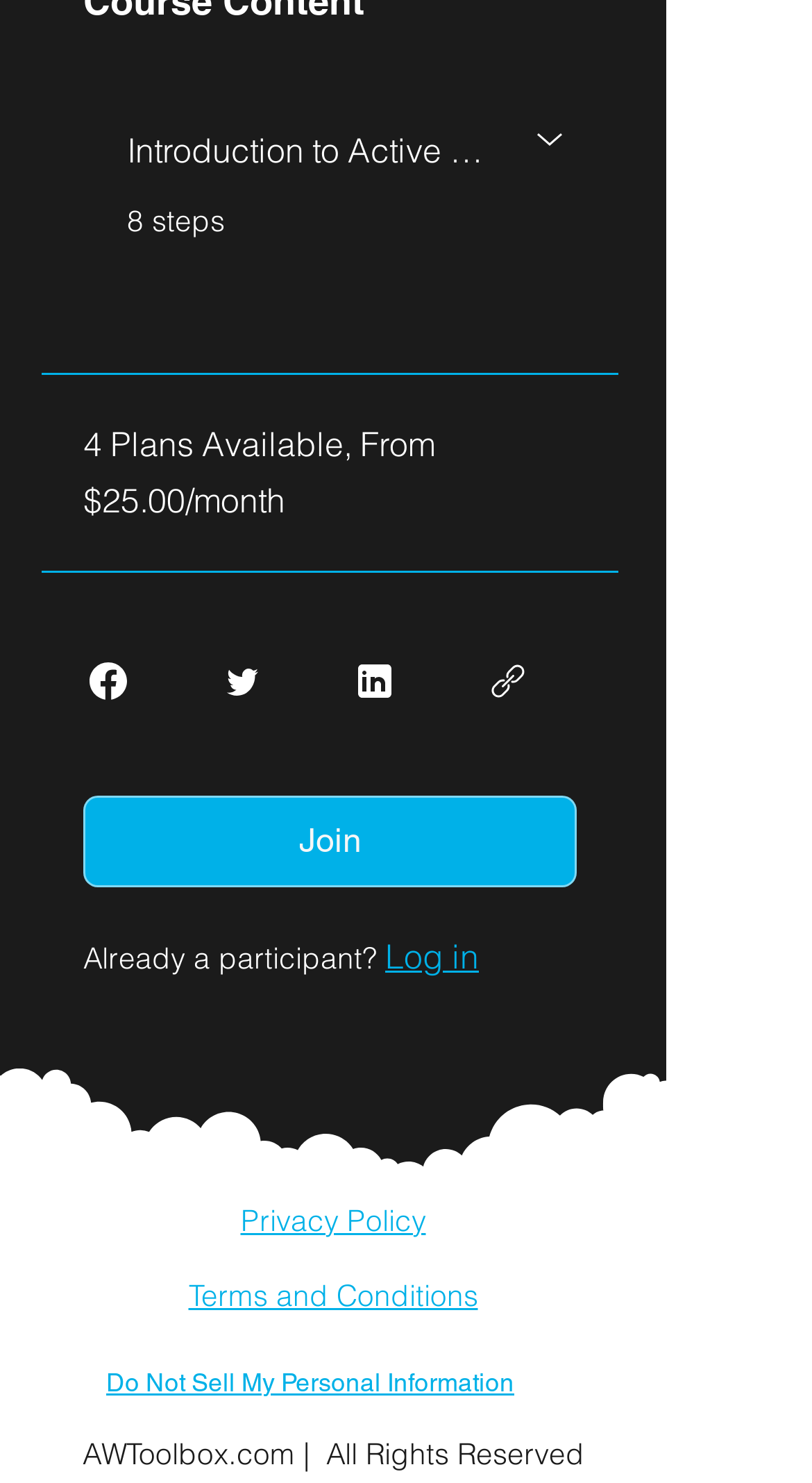What is the text on the top-left button?
Based on the screenshot, provide your answer in one word or phrase.

Introduction to Active Workspace Installation